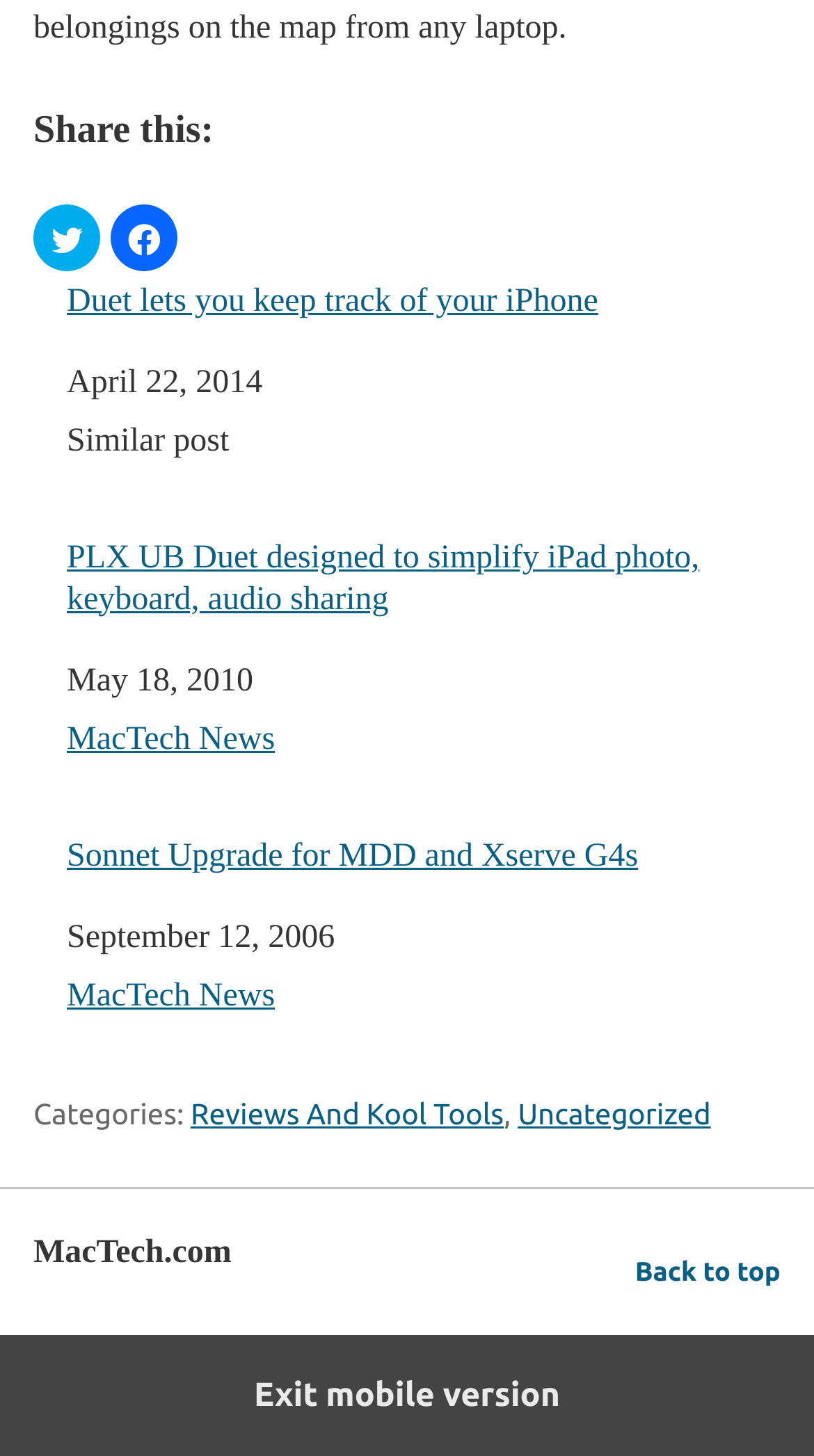Provide the bounding box coordinates for the area that should be clicked to complete the instruction: "Go back to top".

[0.78, 0.857, 0.959, 0.893]